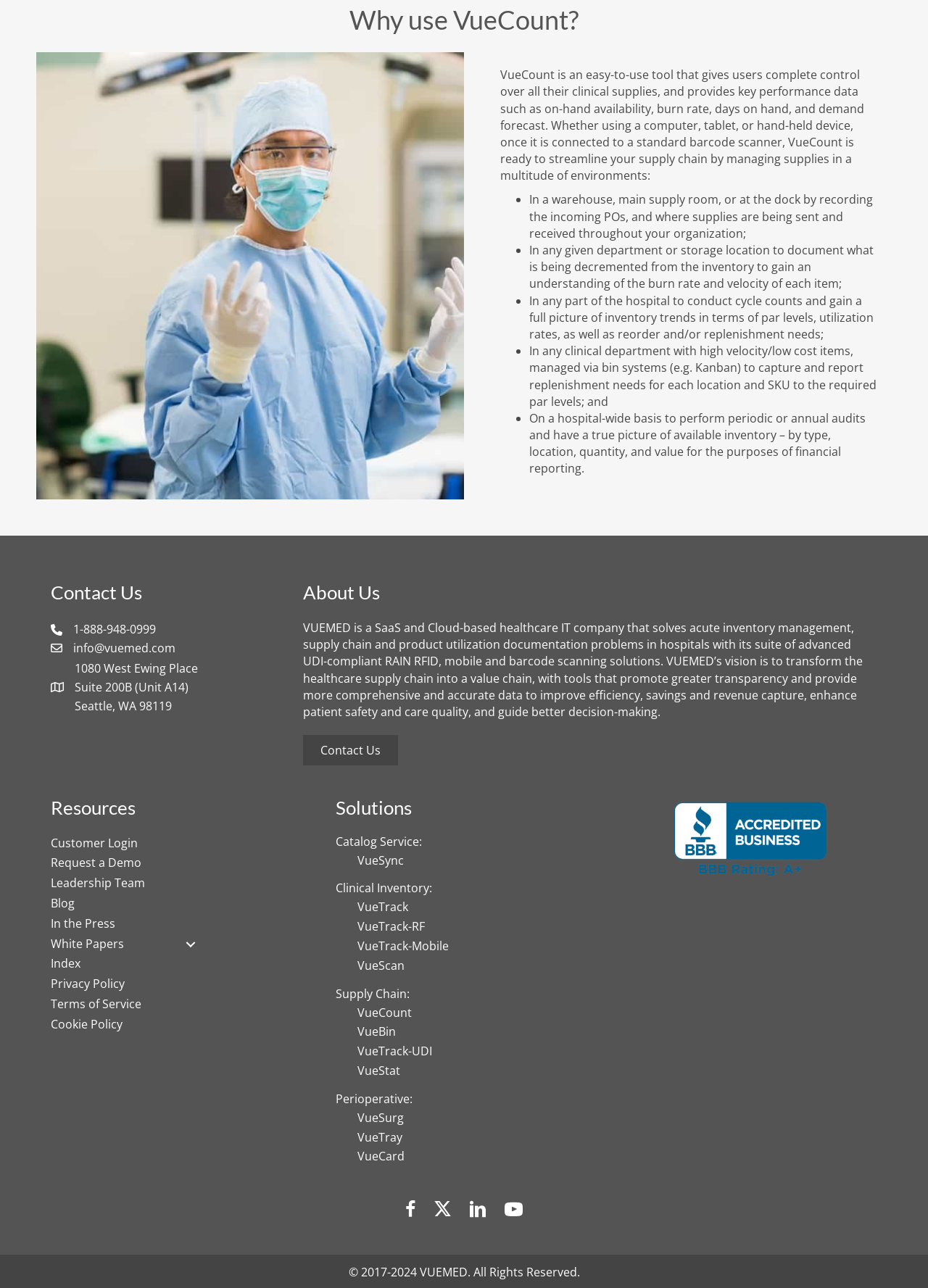What is the company name behind VueCount?
Look at the image and answer with only one word or phrase.

VUEMED